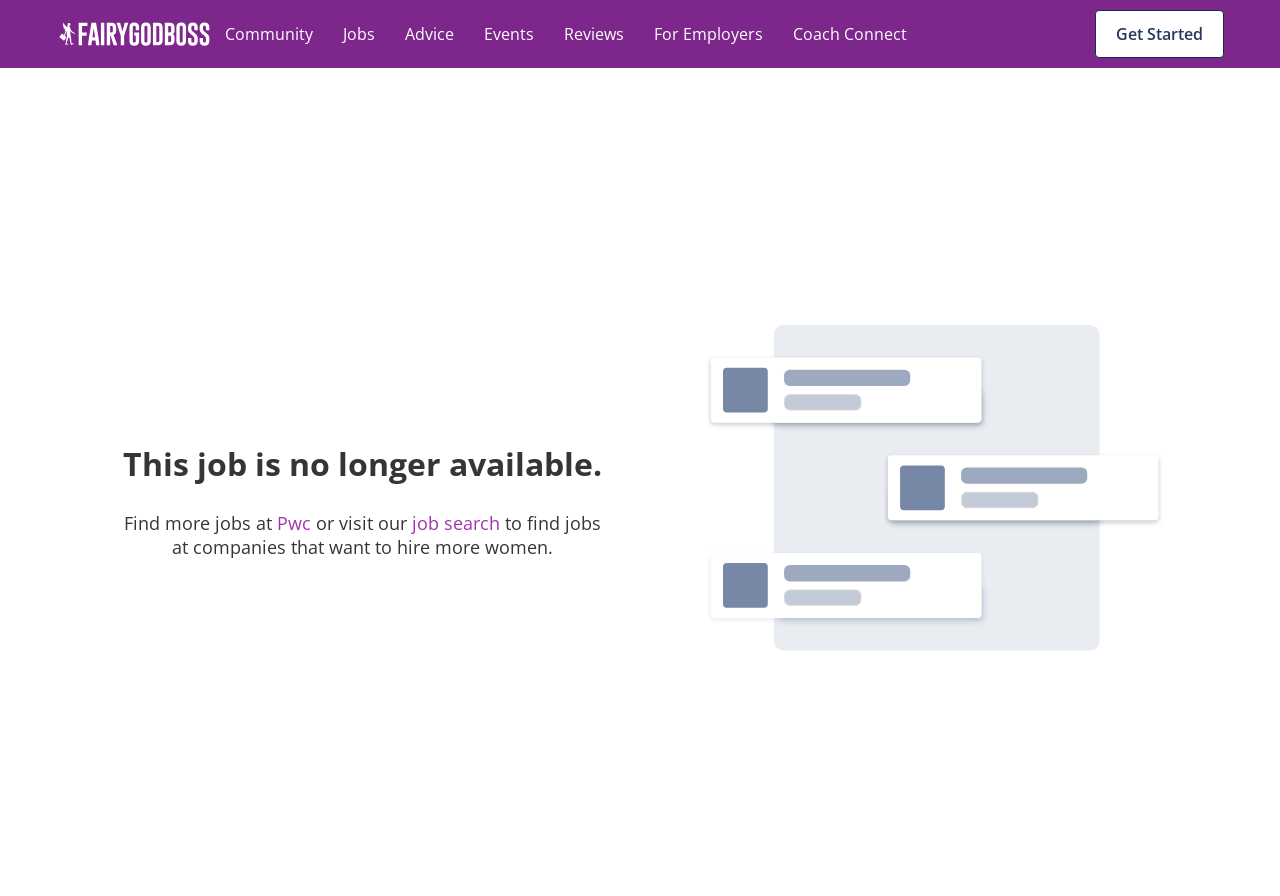Elaborate on the different components and information displayed on the webpage.

The webpage is titled "Fairygodboss" and appears to be a job search platform. At the top left, there is a "home" link accompanied by a small image. To the right of the "home" link, there are several navigation links, including "Community", "Jobs", "Advice", "Events", "Reviews", "For Employers", and "Coach Connect", which are evenly spaced and aligned horizontally.

Below the navigation links, there is a prominent "Get Started" button located at the top right corner of the page. Above the button, there is another "home" link with a small image, which is likely a logo.

The main content of the page is focused on a job search feature. There is a heading that states "This job is no longer available." Below the heading, there is a message that says "Find more jobs at" followed by a link to "Pwc" and another link to "job search". The message continues, stating that the platform helps find jobs at companies that want to hire more women.

At the bottom right of the page, there is a large image that takes up a significant portion of the screen.